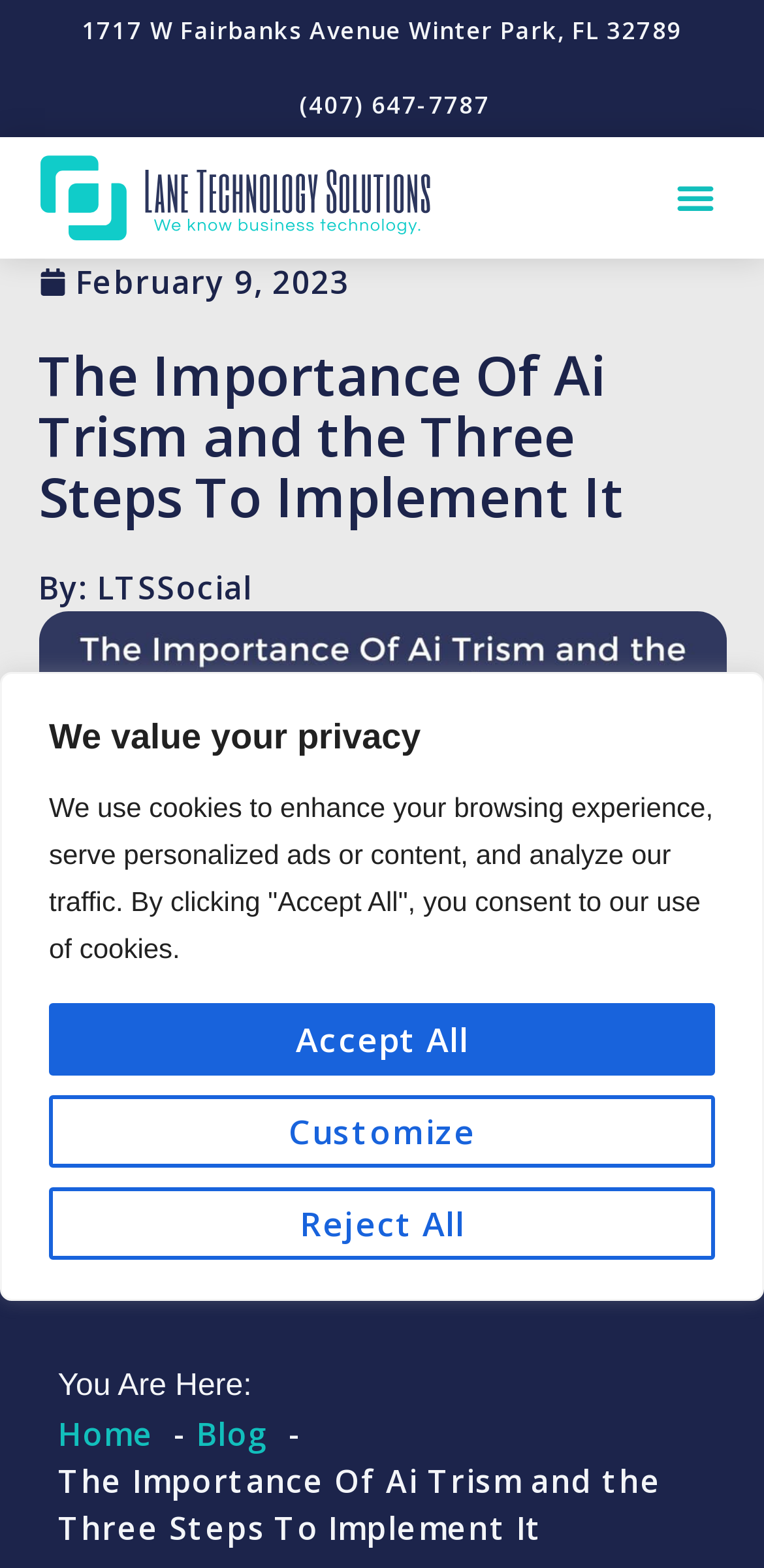Please determine the bounding box coordinates, formatted as (top-left x, top-left y, bottom-right x, bottom-right y), with all values as floating point numbers between 0 and 1. Identify the bounding box of the region described as: aria-label="Lane Technology Solutions Home Page"

[0.05, 0.098, 0.563, 0.154]